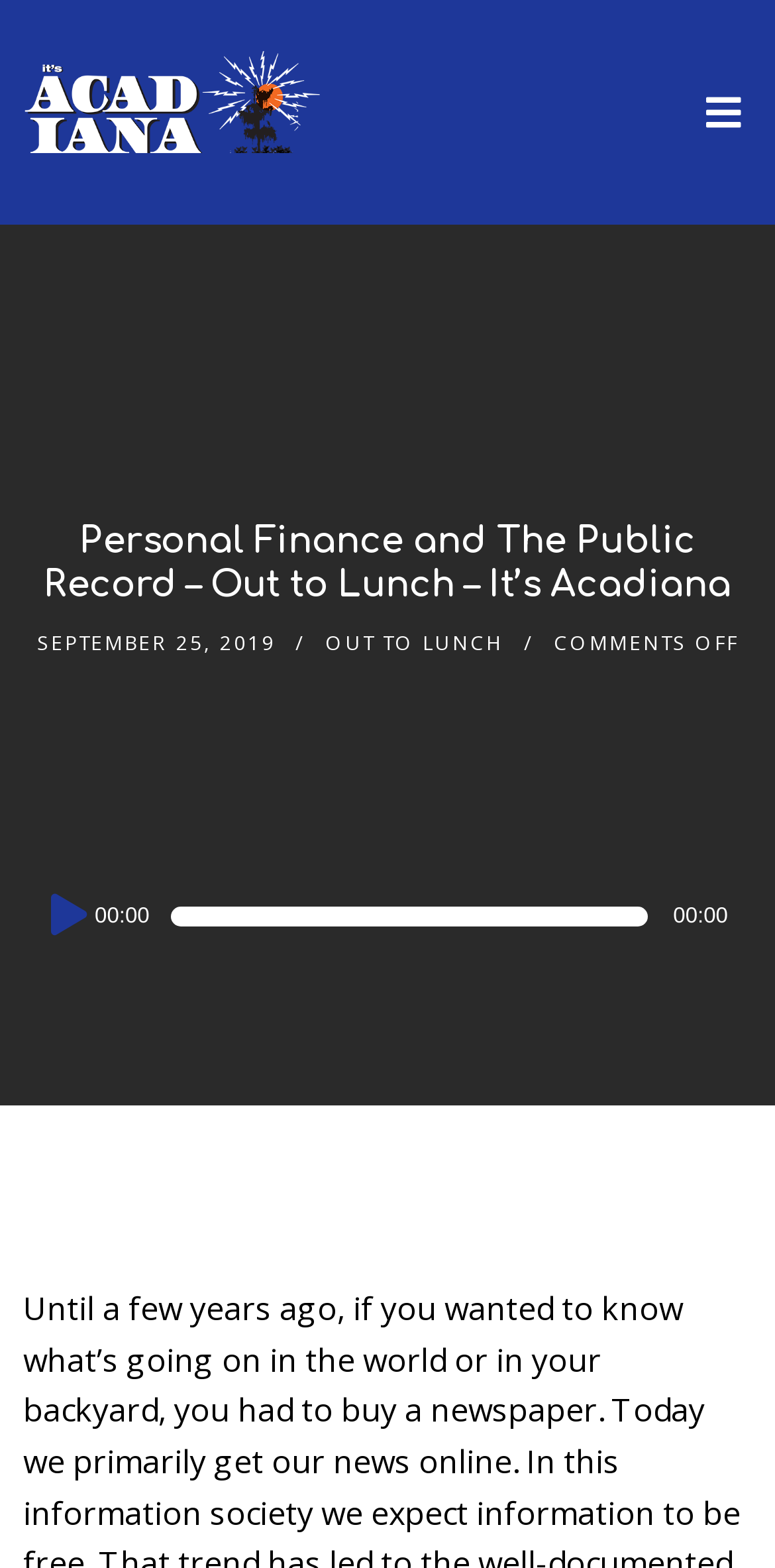Using the element description Aulia Akbar, predict the bounding box coordinates for the UI element. Provide the coordinates in (top-left x, top-left y, bottom-right x, bottom-right y) format with values ranging from 0 to 1.

None